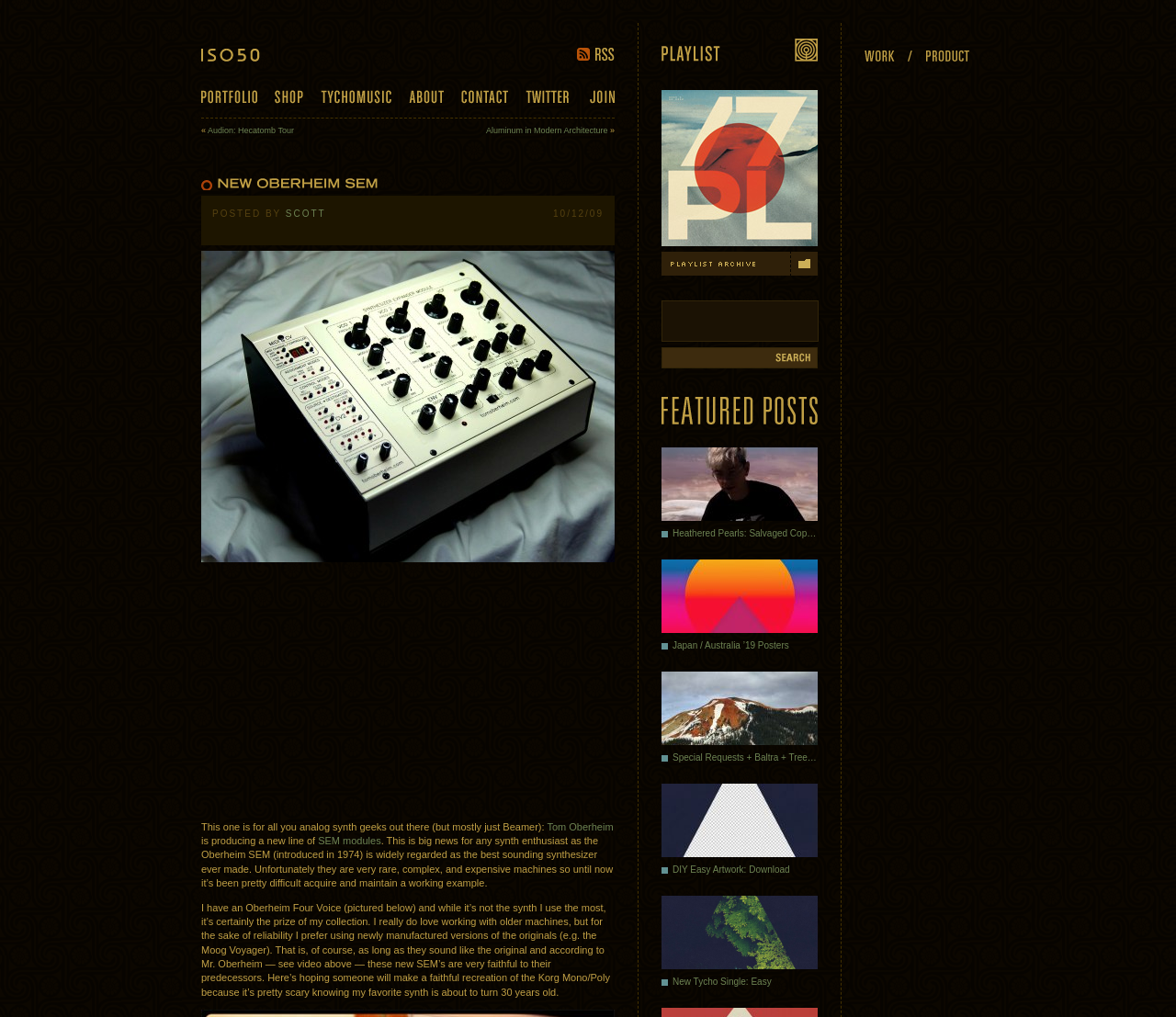Please respond in a single word or phrase: 
What is the name of the synthesizer mentioned in the blog post?

Oberheim SEM